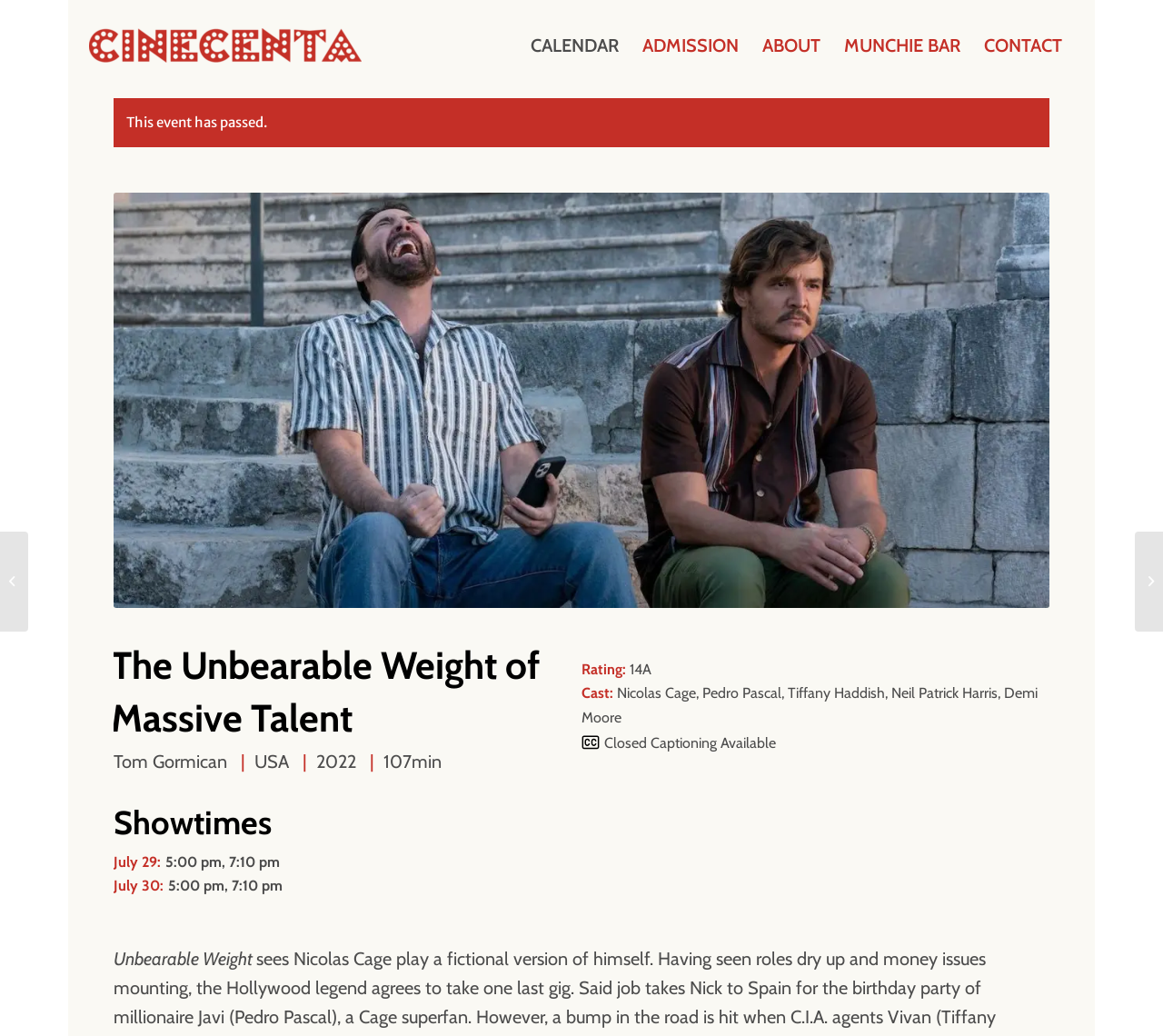Determine the bounding box coordinates of the element that should be clicked to execute the following command: "Check showtimes".

[0.098, 0.777, 0.902, 0.812]